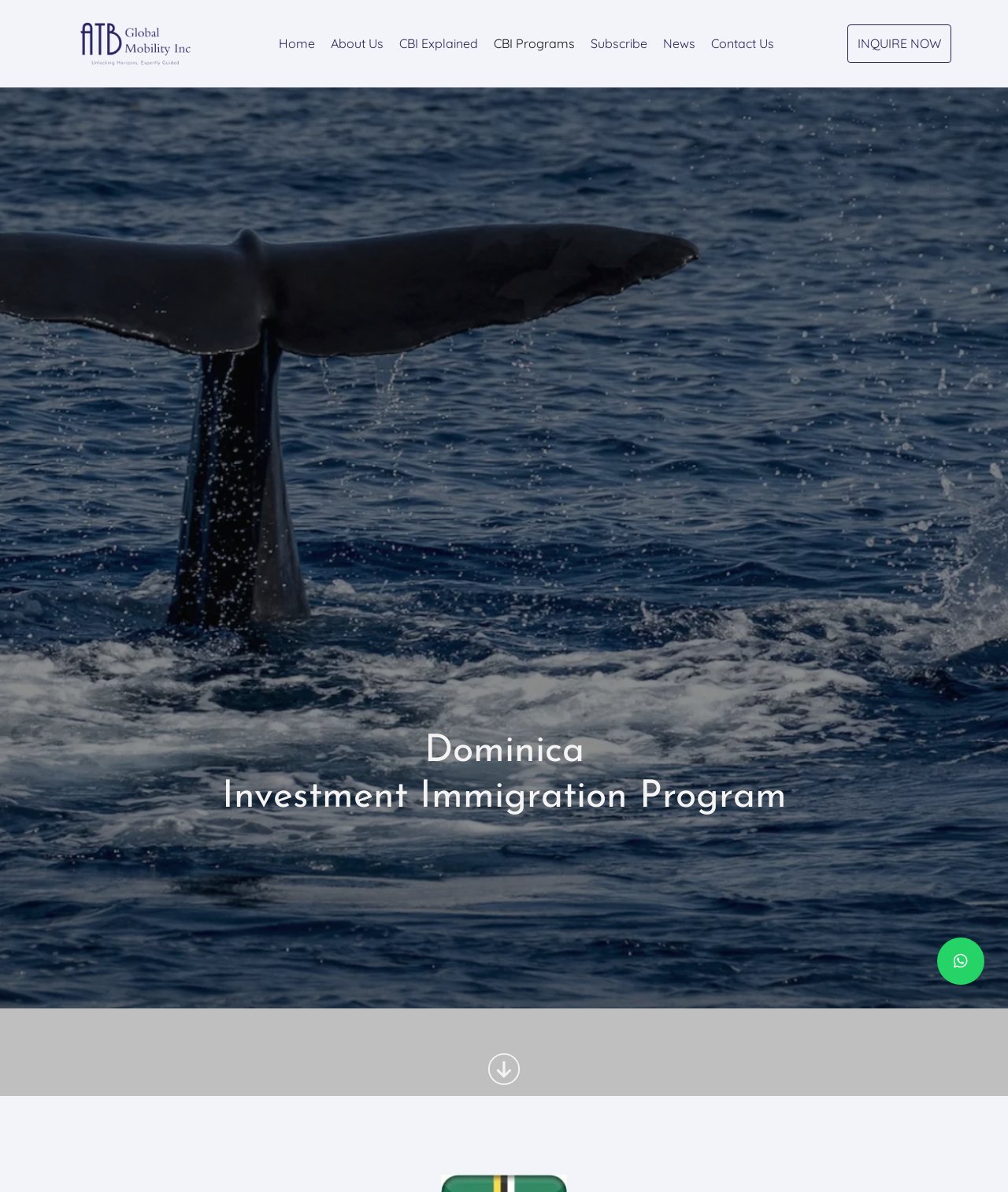Identify the bounding box coordinates of the region that needs to be clicked to carry out this instruction: "Click on the 'INQUIRE NOW' button". Provide these coordinates as four float numbers ranging from 0 to 1, i.e., [left, top, right, bottom].

[0.841, 0.021, 0.944, 0.053]